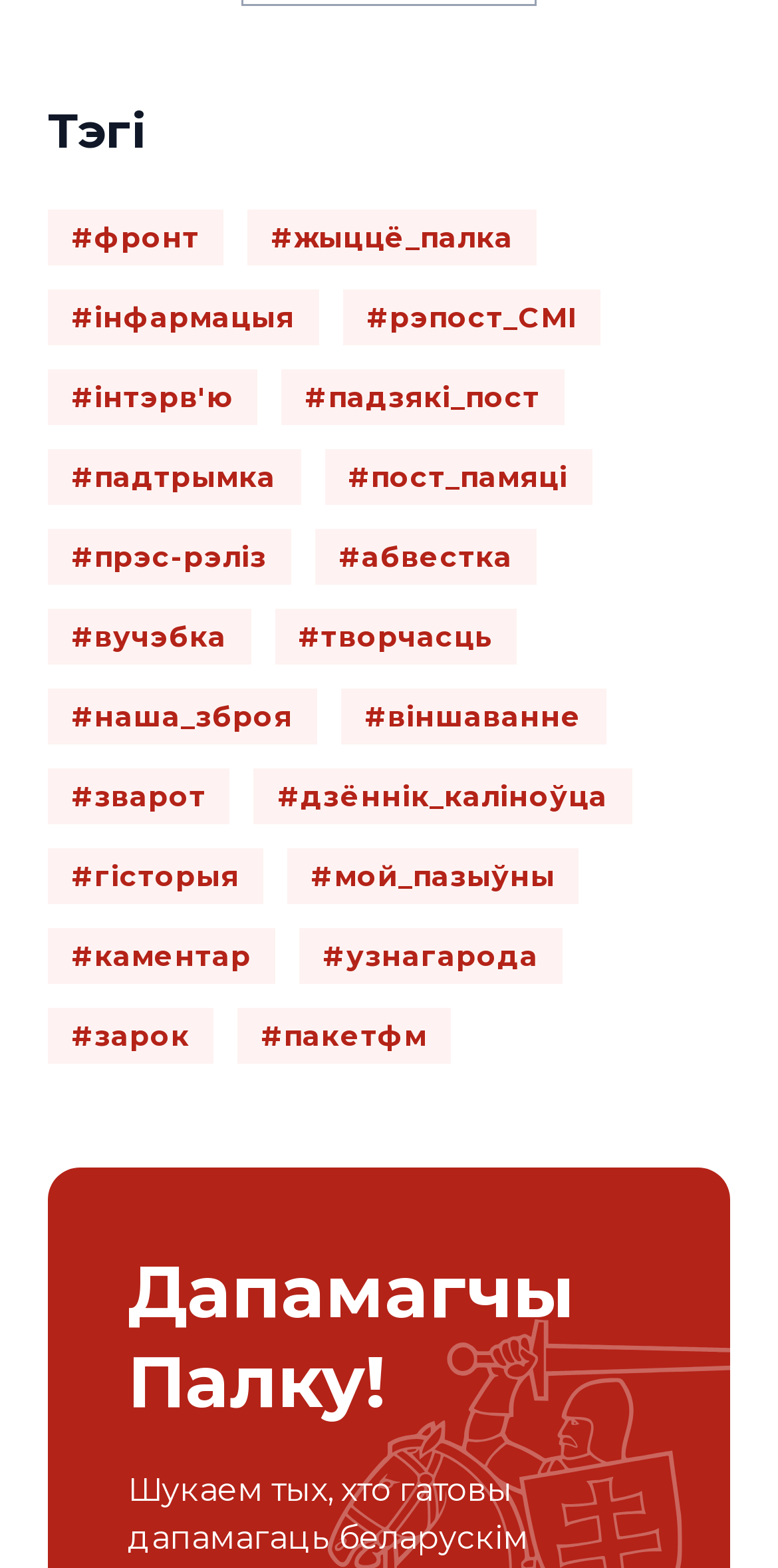Locate the bounding box of the UI element based on this description: "#гісторыя". Provide four float numbers between 0 and 1 as [left, top, right, bottom].

[0.062, 0.541, 0.339, 0.577]